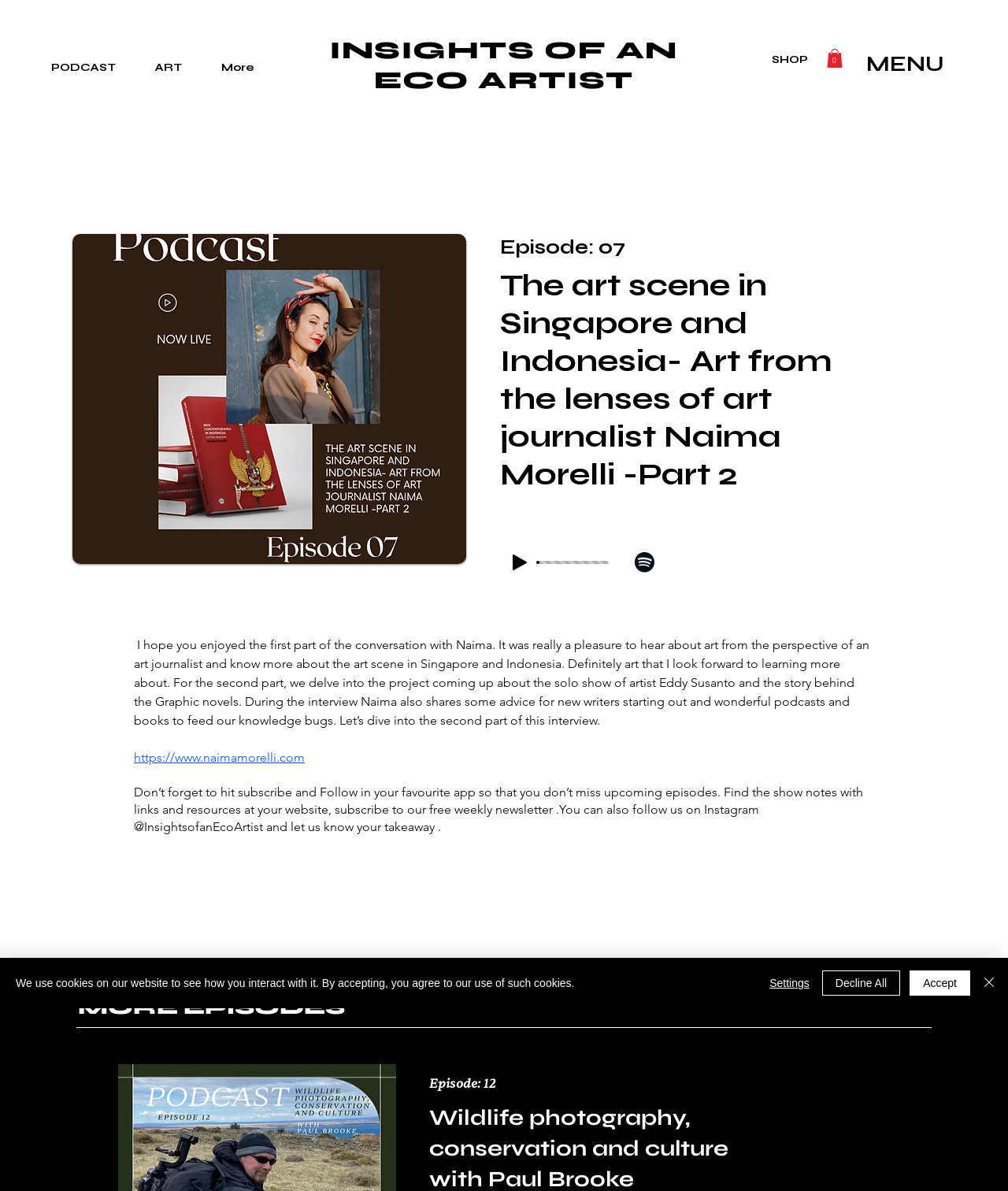Provide the bounding box coordinates of the area you need to click to execute the following instruction: "Visit the artist's website".

[0.133, 0.63, 0.302, 0.642]